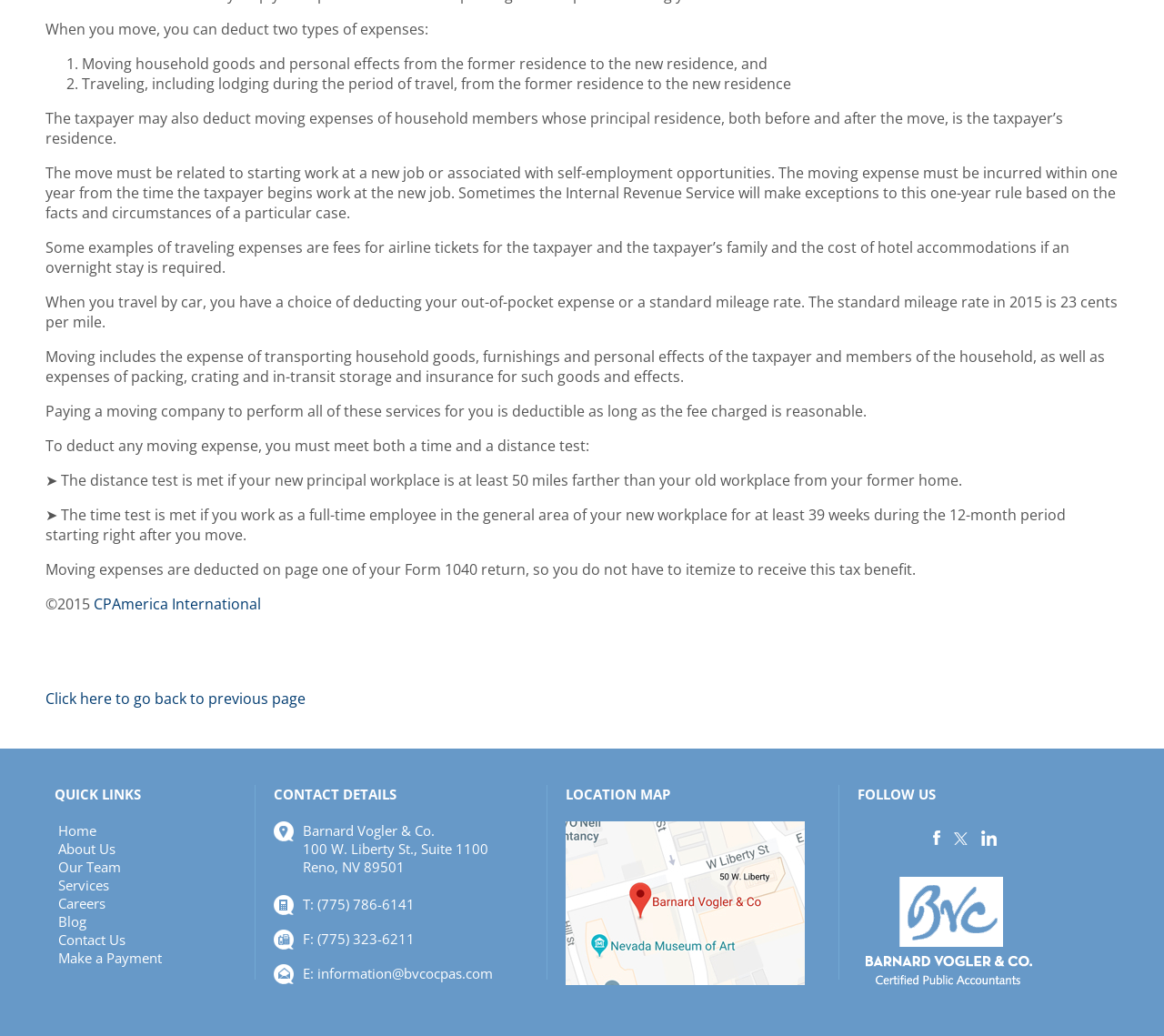Show the bounding box coordinates for the HTML element described as: "information@bvcocpas.com".

[0.273, 0.931, 0.423, 0.948]